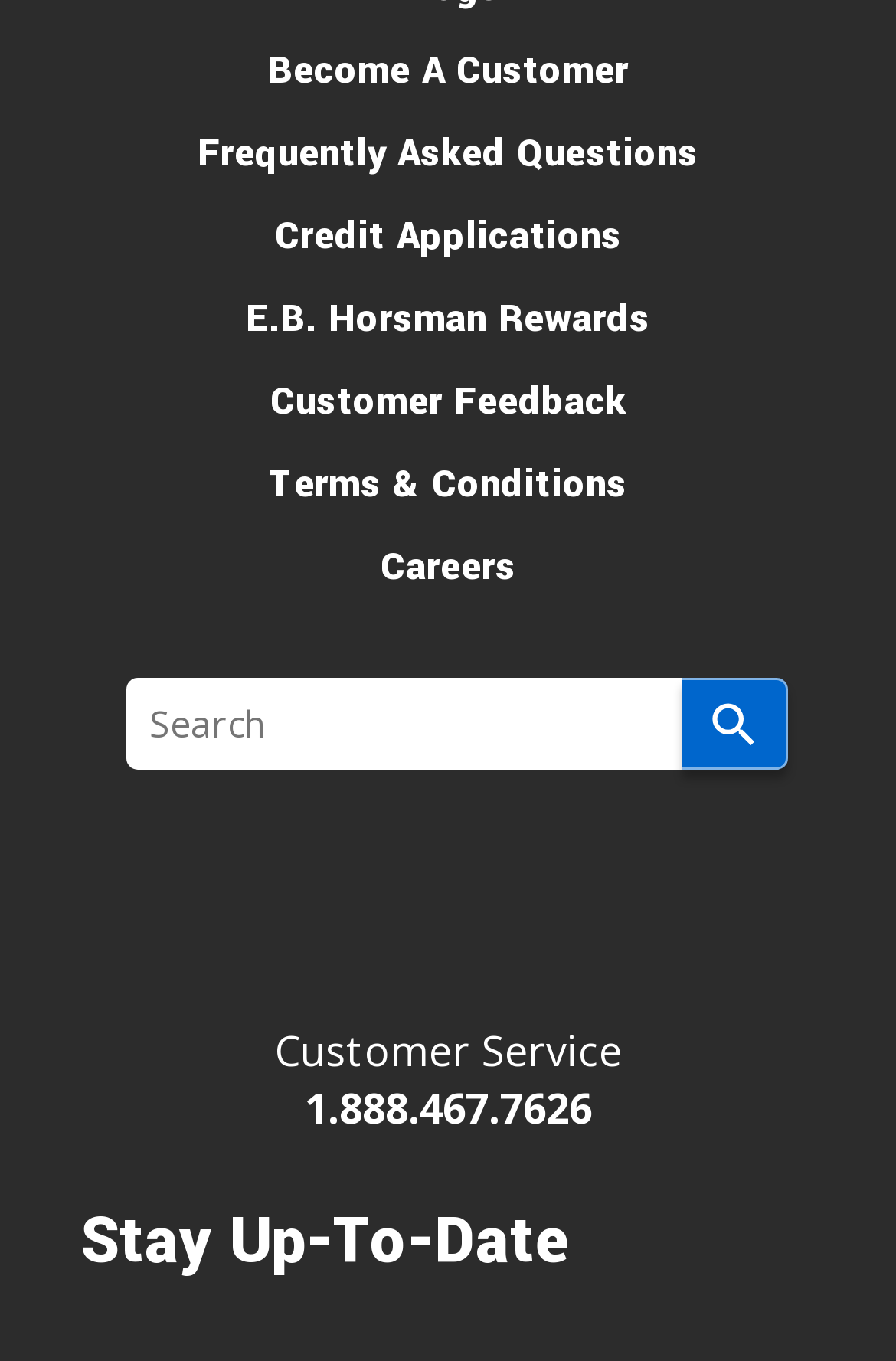Please determine the bounding box coordinates for the element with the description: "Careers".

[0.064, 0.387, 0.936, 0.448]